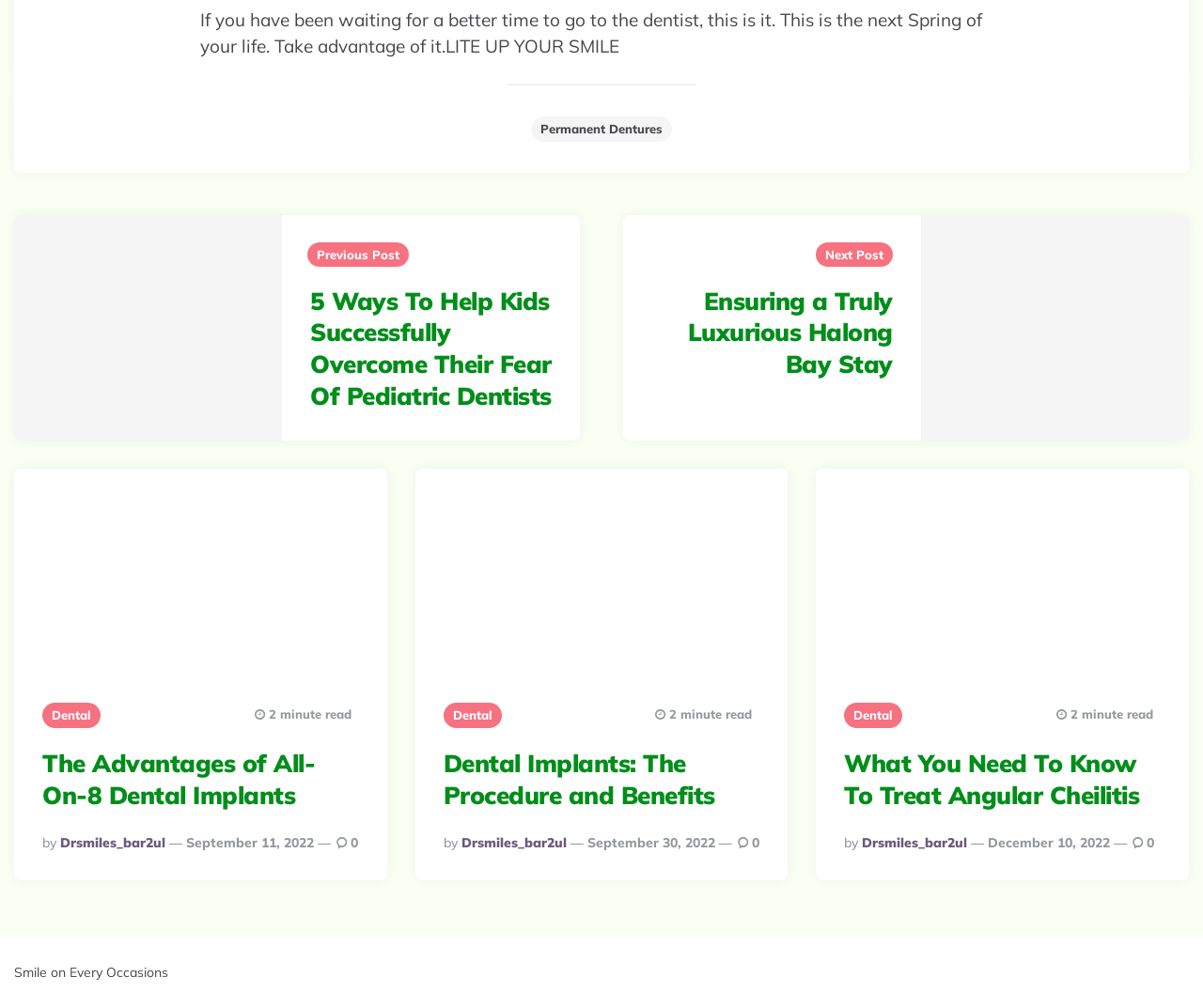Give a concise answer using one word or a phrase to the following question:
What is the topic of the first article?

Dental